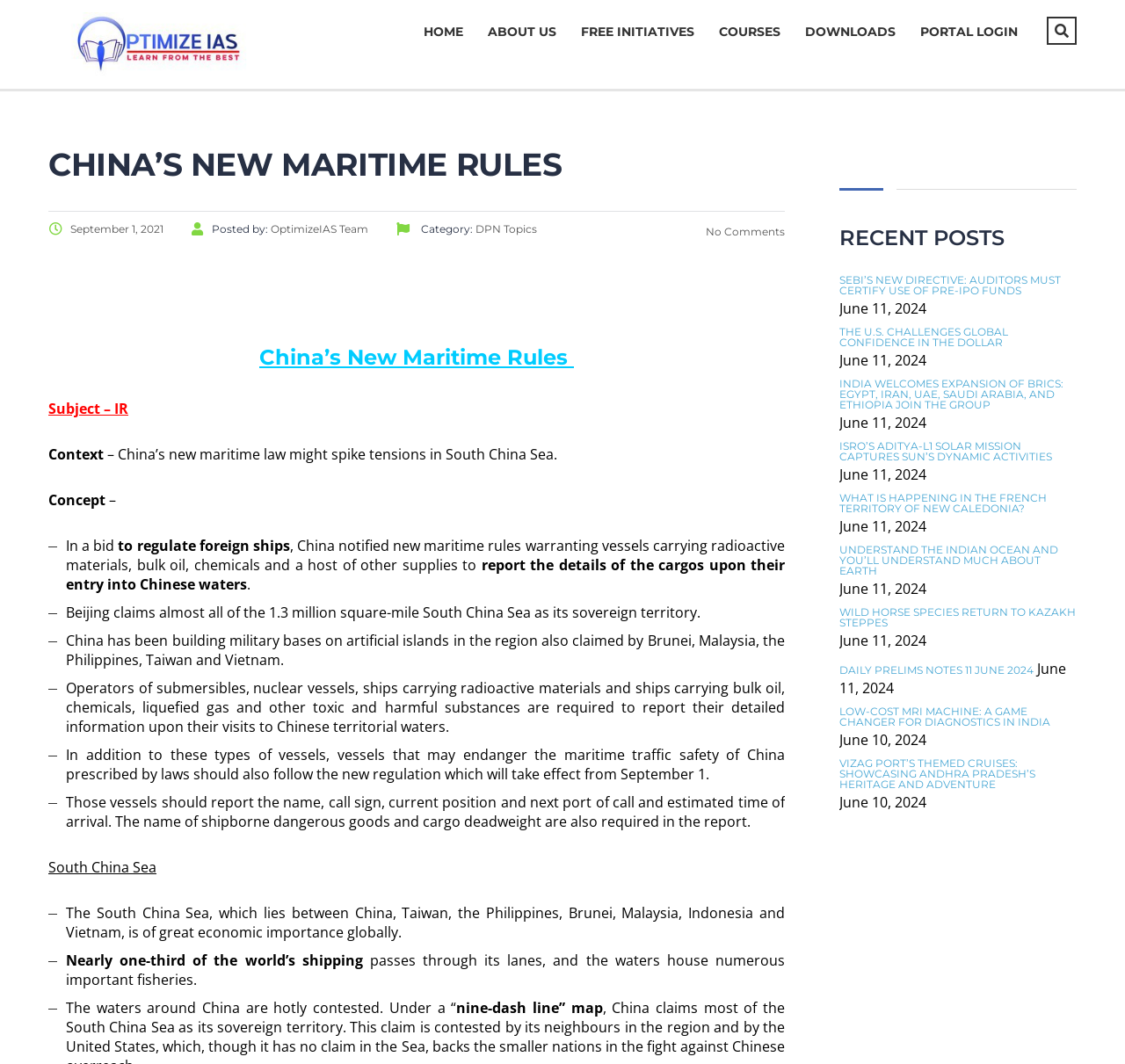Find the bounding box of the web element that fits this description: "DPN Topics".

[0.423, 0.209, 0.477, 0.221]